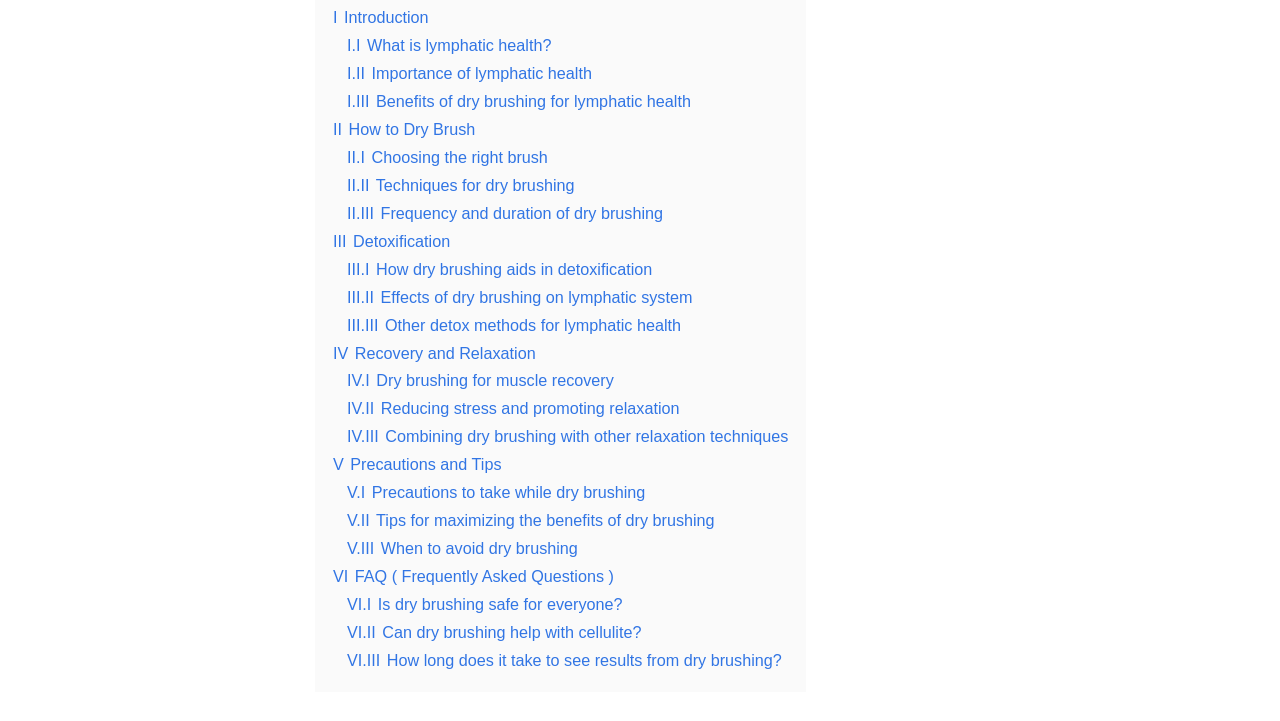What is the purpose of dry brushing?
Examine the image and give a concise answer in one word or a short phrase.

Detoxification and health